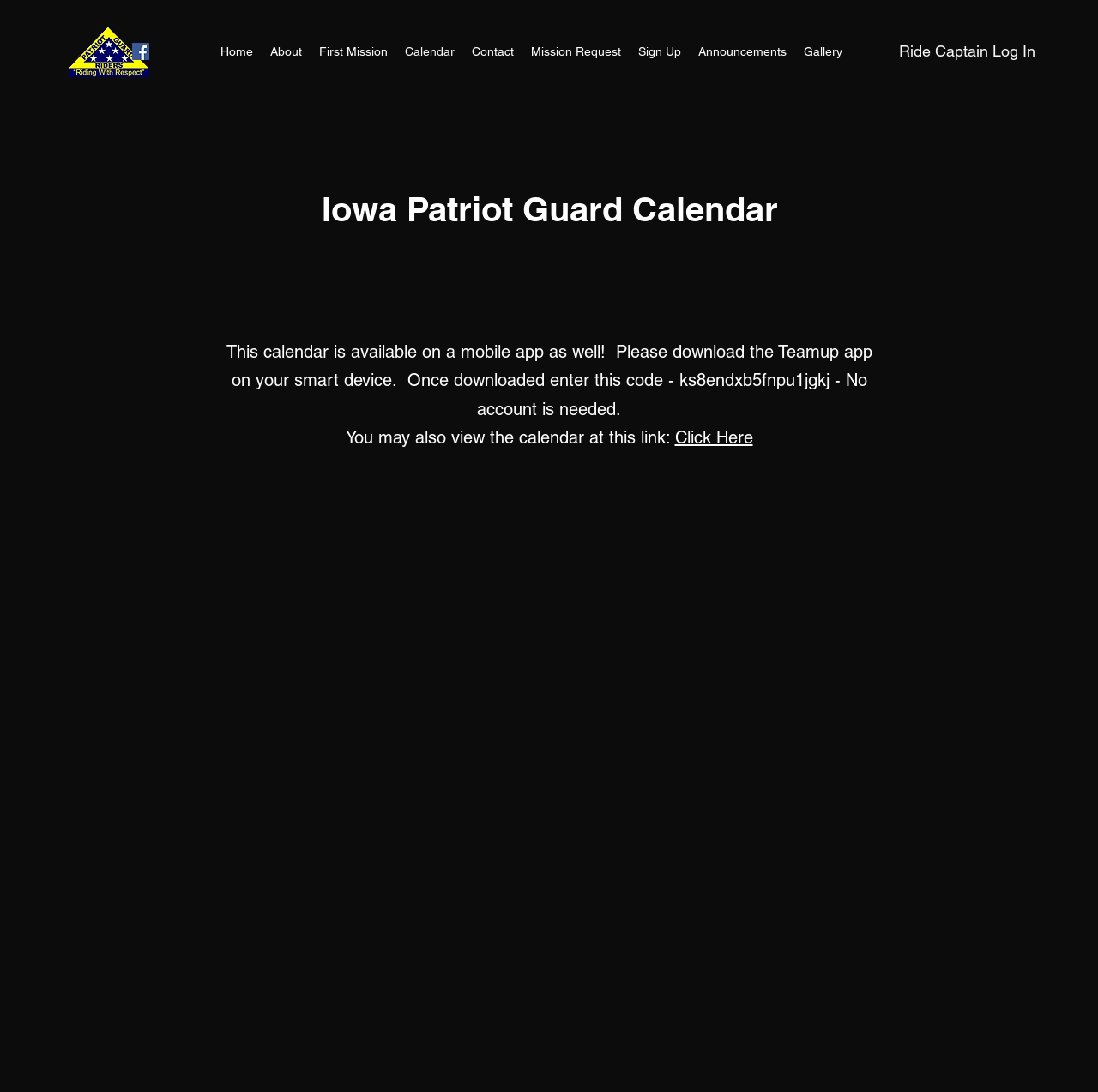Is there an alternative way to view the calendar?
Based on the image, answer the question in a detailed manner.

An alternative way to view the calendar is by clicking on the link 'Click Here', which is mentioned in the description below the heading 'Iowa Patriot Guard Calendar'. This link allows users to view the calendar without using the Teamup app.